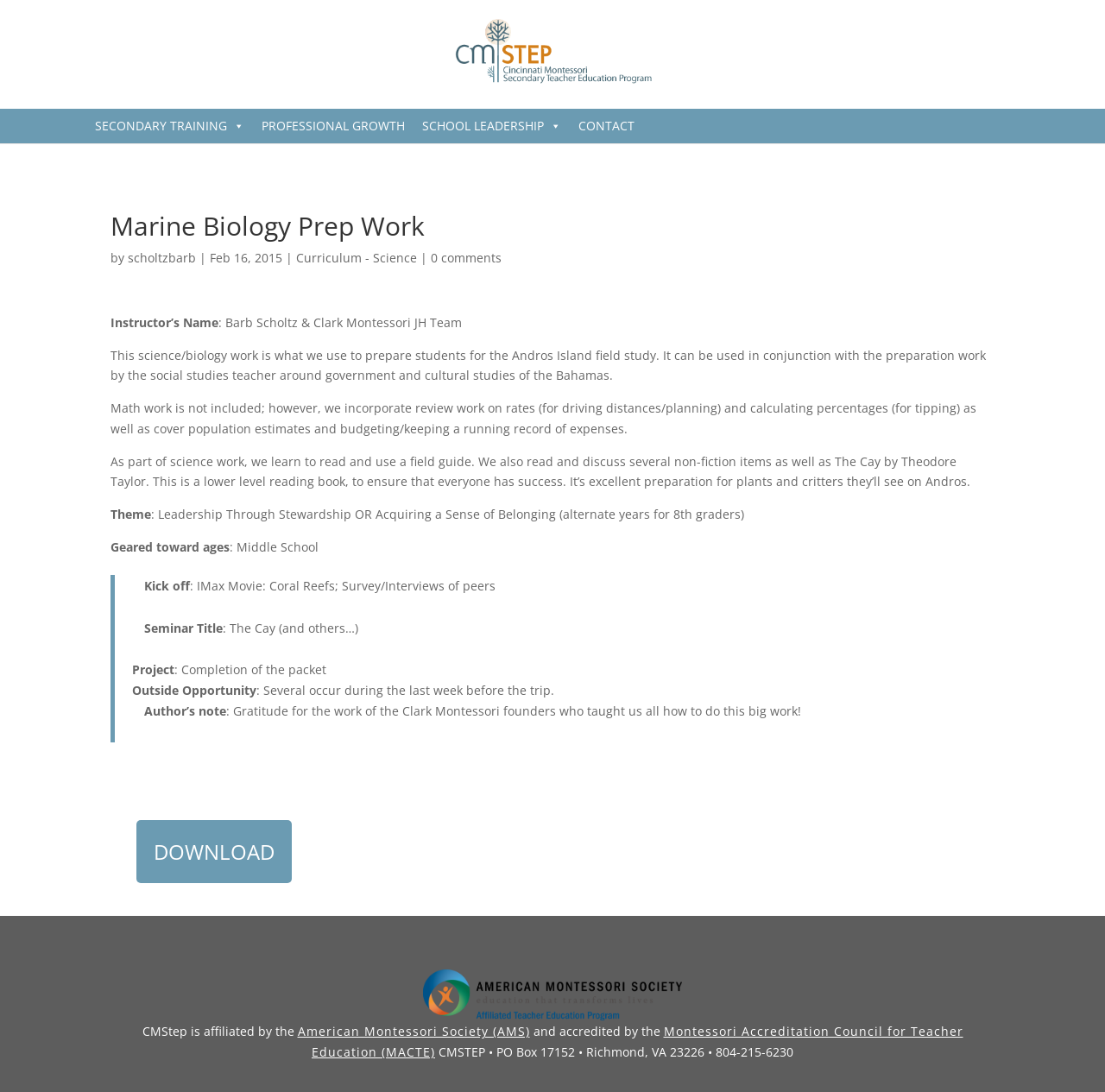Identify the bounding box coordinates of the area you need to click to perform the following instruction: "Contact CMSTEP".

[0.516, 0.113, 0.582, 0.145]